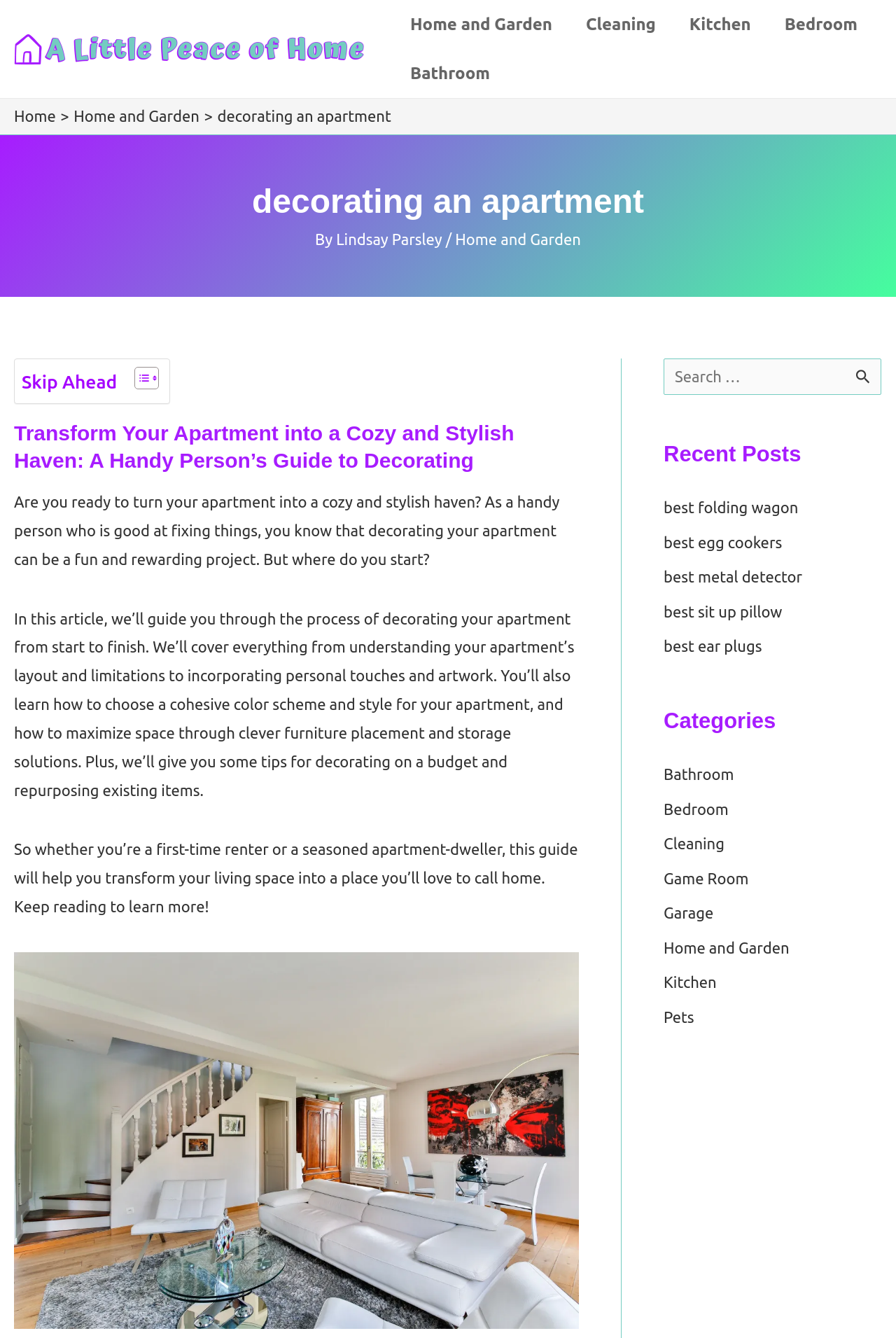Can you determine the main header of this webpage?

decorating an apartment